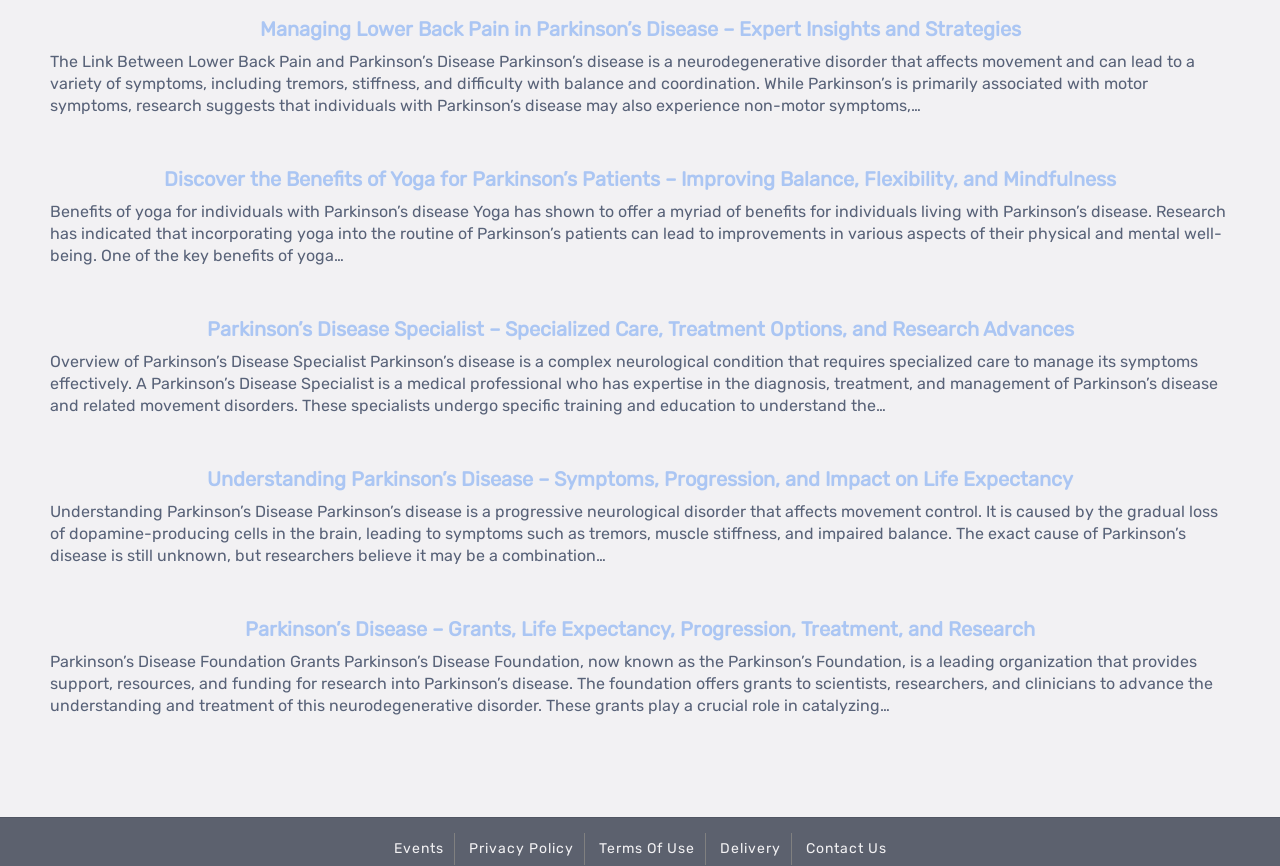What is the location of the 'Contact Us' link?
Answer the question with detailed information derived from the image.

By analyzing the bounding box coordinates of the link elements, I found that the 'Contact Us' link is located at the bottom right of the webpage, with a y1 coordinate of 0.962 and an x2 coordinate of 0.7.